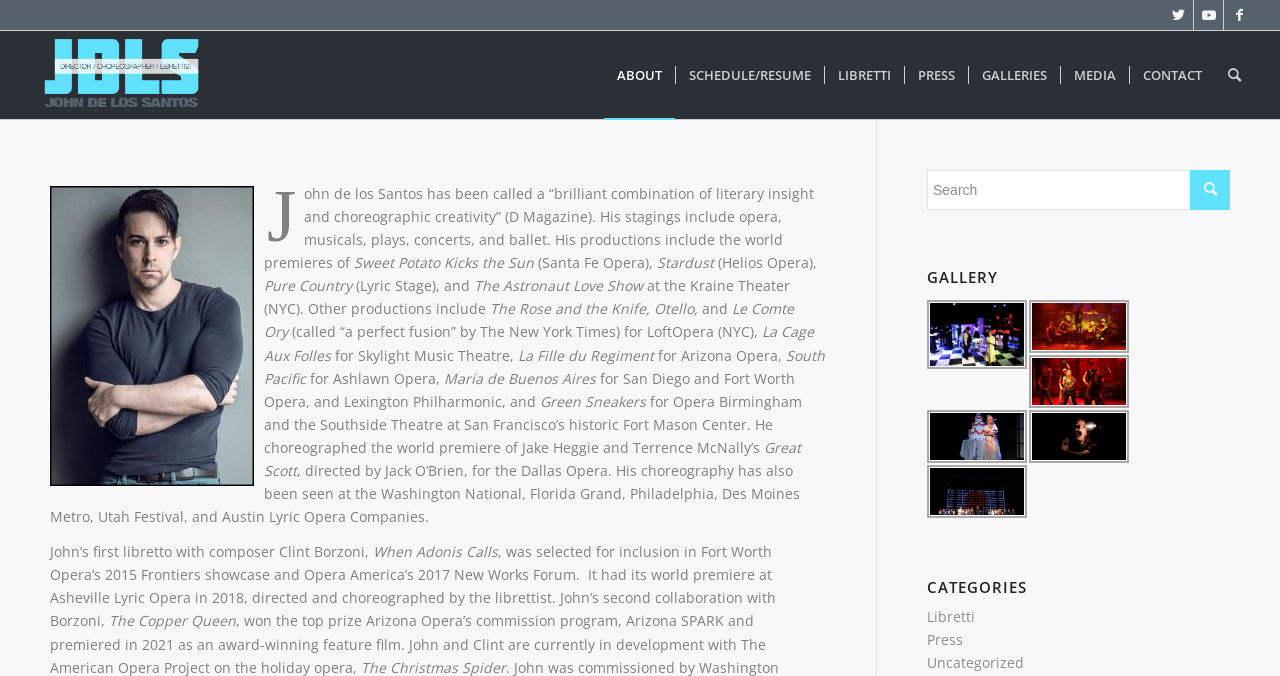What is the name of the composer with whom John de los Santos collaborated on the libretto 'When Adonis Calls'?
Refer to the image and give a detailed answer to the question.

Based on the webpage, John de los Santos collaborated with composer Clint Borzoni on the libretto 'When Adonis Calls', as mentioned in the text 'John’s first libretto with composer Clint Borzoni, When Adonis Calls, was selected for inclusion in Fort Worth Opera’s 2015 Frontiers showcase and Opera America’s 2017 New Works Forum.'